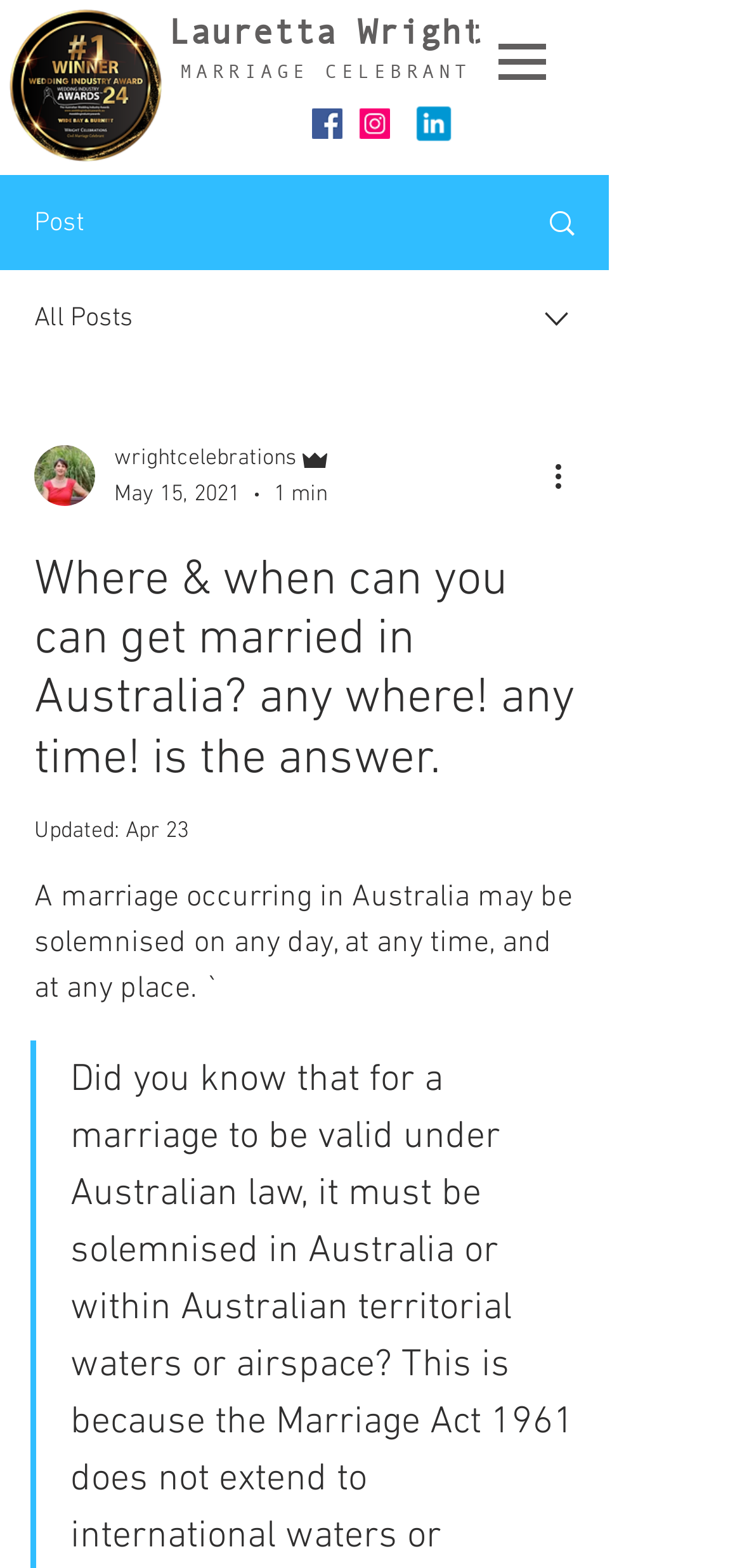Generate the text content of the main heading of the webpage.

Where & when can you can get married in Australia? any where! any time! is the answer.